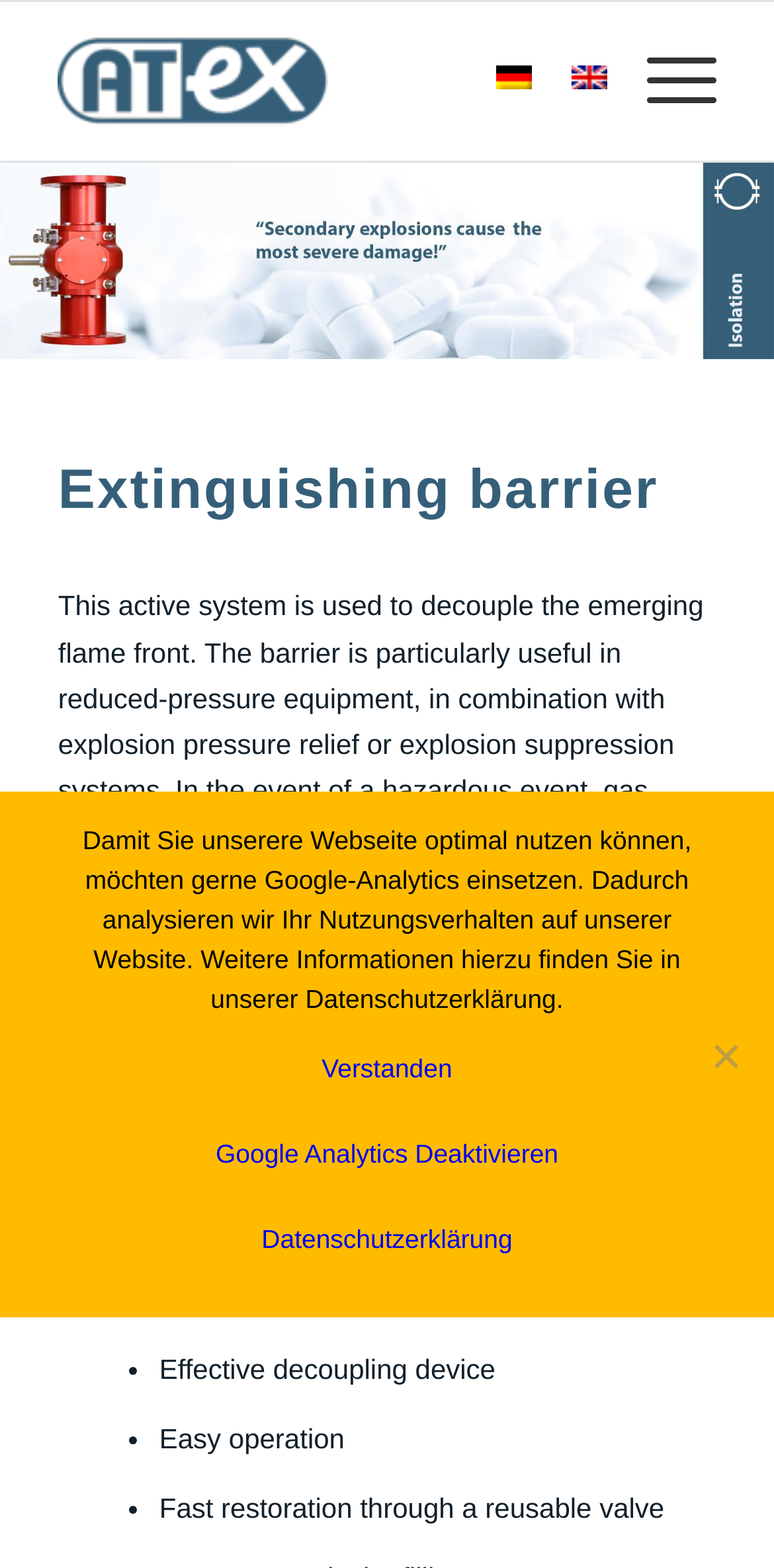Extract the bounding box coordinates for the described element: "alt="Atex Explosionsschutz GmbH"". The coordinates should be represented as four float numbers between 0 and 1: [left, top, right, bottom].

[0.075, 0.001, 0.755, 0.102]